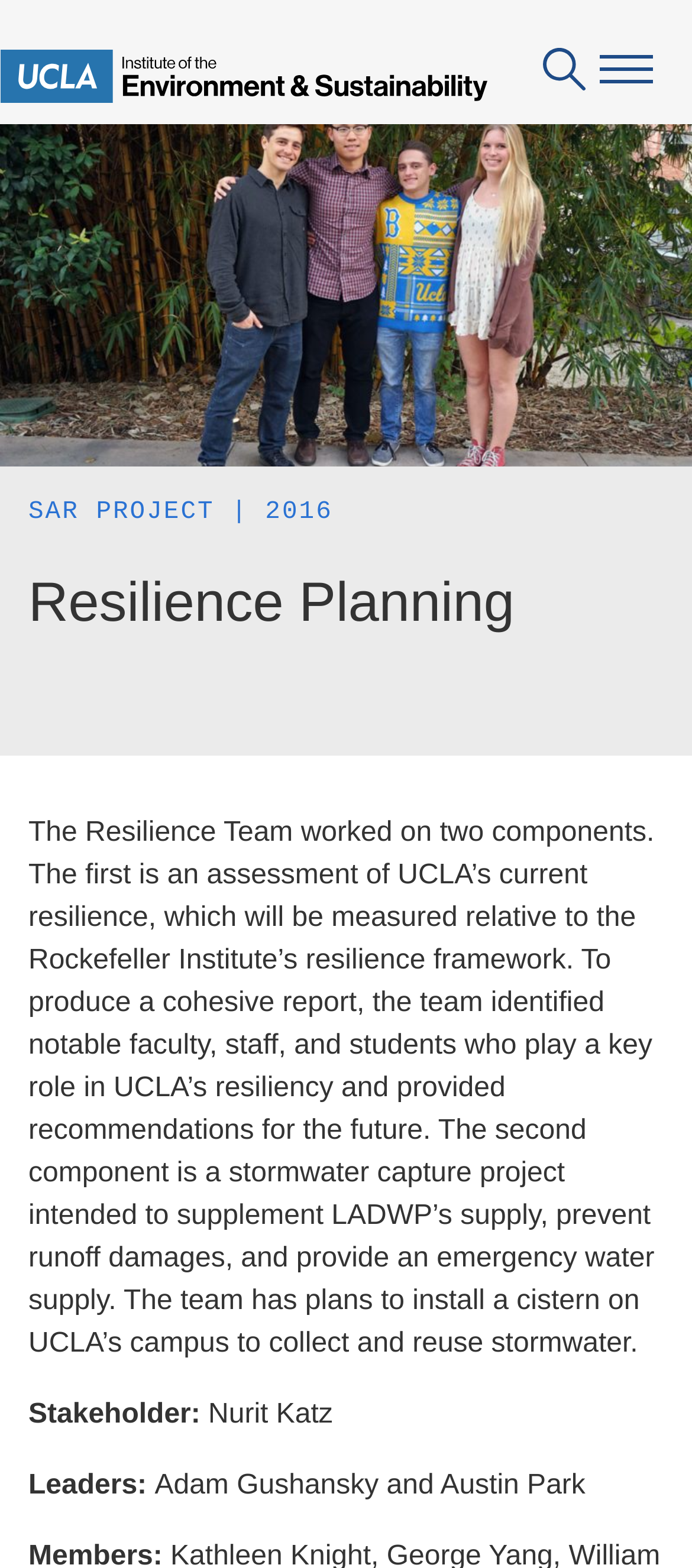Based on the element description "B.S. in Environmental Science", predict the bounding box coordinates of the UI element.

[0.041, 0.39, 0.593, 0.41]